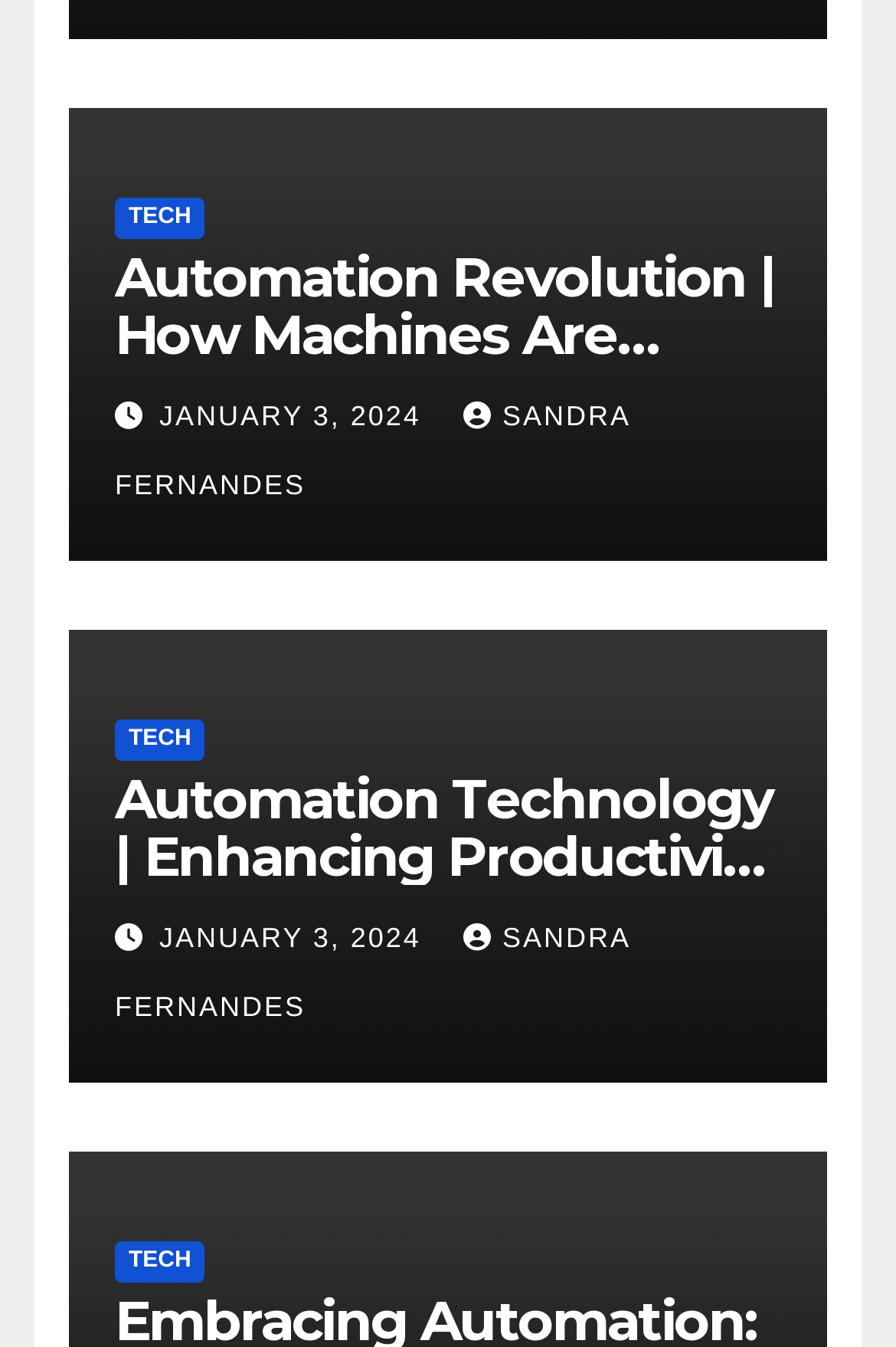Identify the bounding box coordinates for the UI element that matches this description: "January 3, 2024".

[0.178, 0.684, 0.481, 0.708]